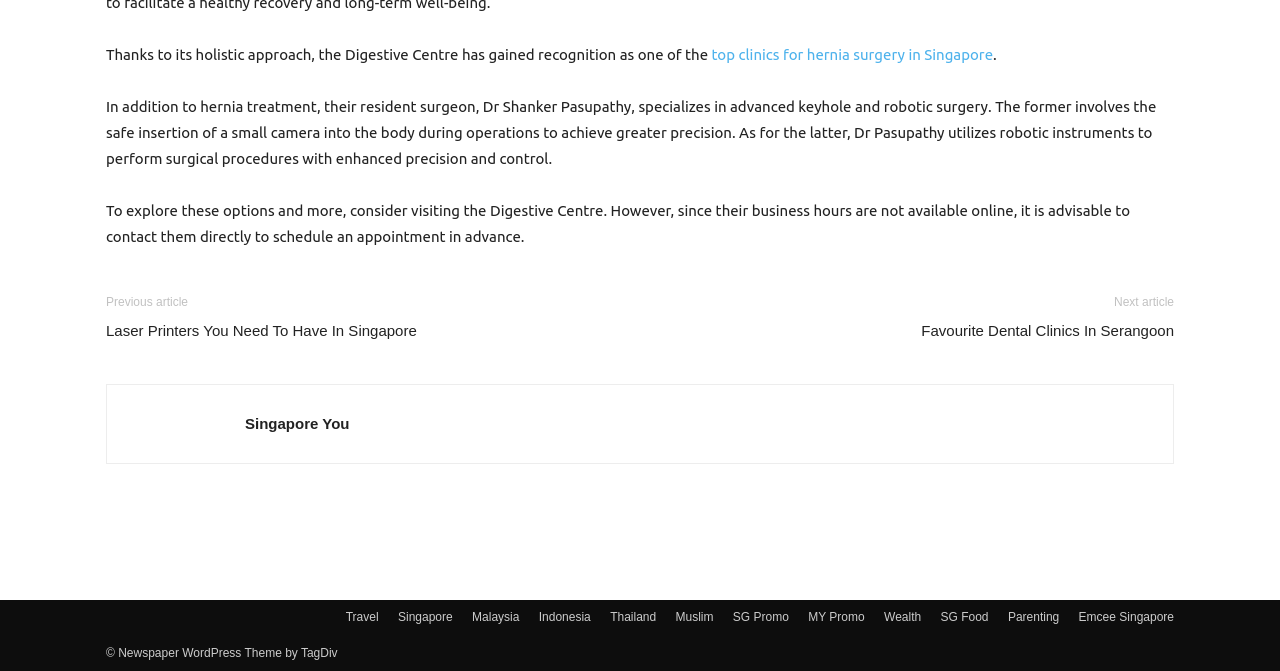What is advisable to do before visiting the Digestive Centre?
From the details in the image, answer the question comprehensively.

The question is asking about the advisable action before visiting the Digestive Centre. From the StaticText element with ID 451, we can see that it is advisable to contact them directly to schedule an appointment in advance since their business hours are not available online.